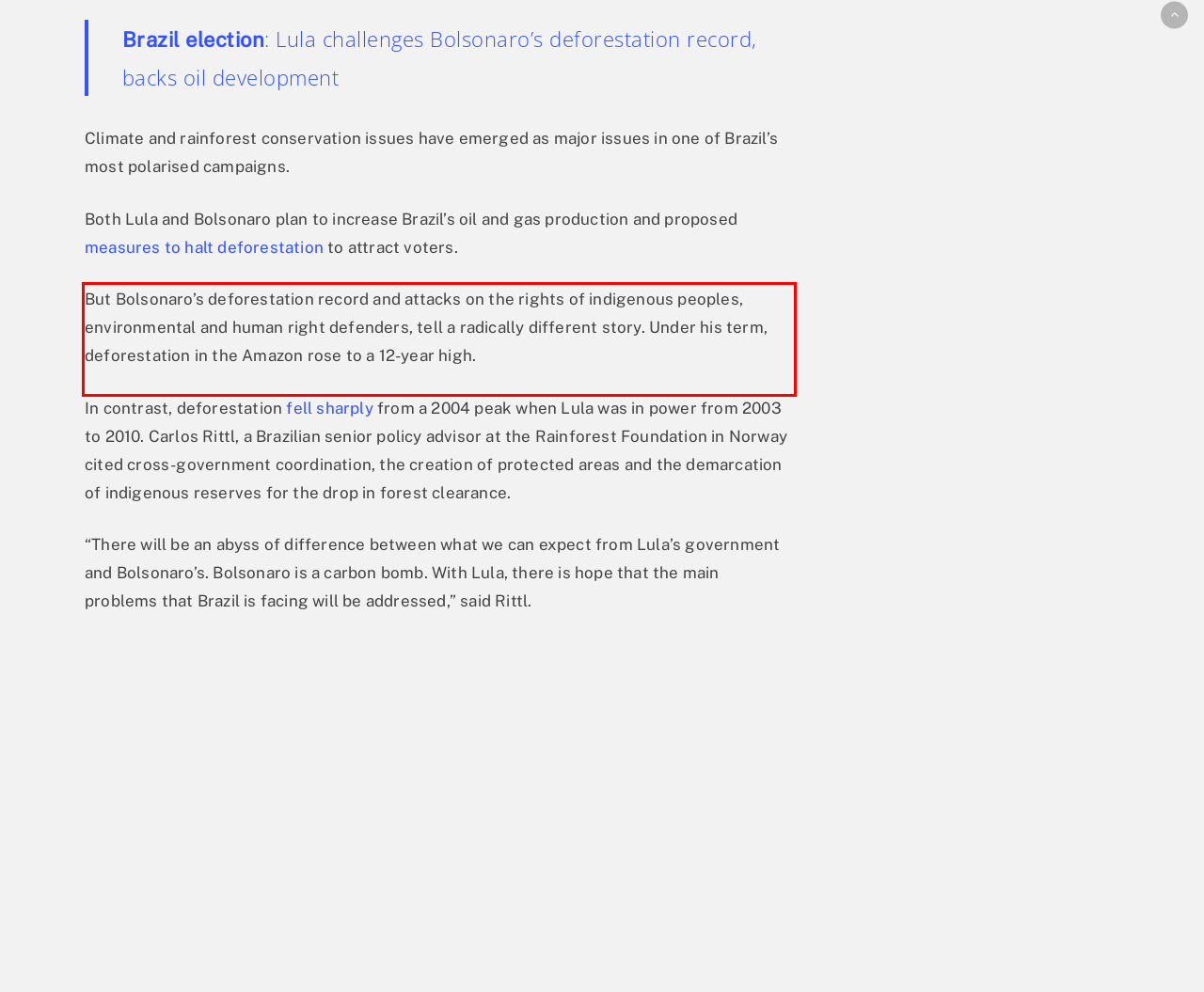Identify the text within the red bounding box on the webpage screenshot and generate the extracted text content.

But Bolsonaro’s deforestation record and attacks on the rights of indigenous peoples, environmental and human right defenders, tell a radically different story. Under his term, deforestation in the Amazon rose to a 12-year high.